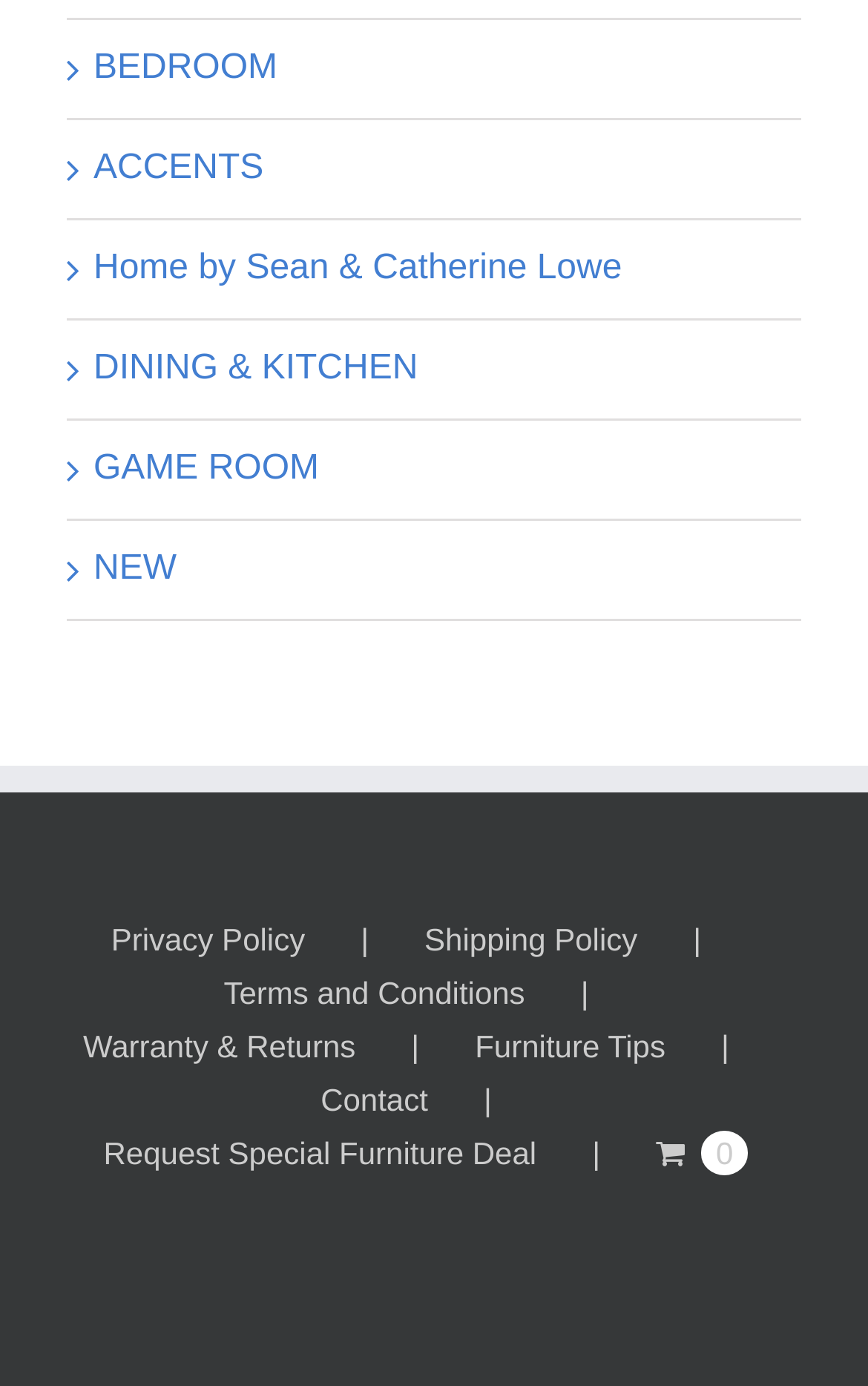How many main categories are there? Analyze the screenshot and reply with just one word or a short phrase.

6